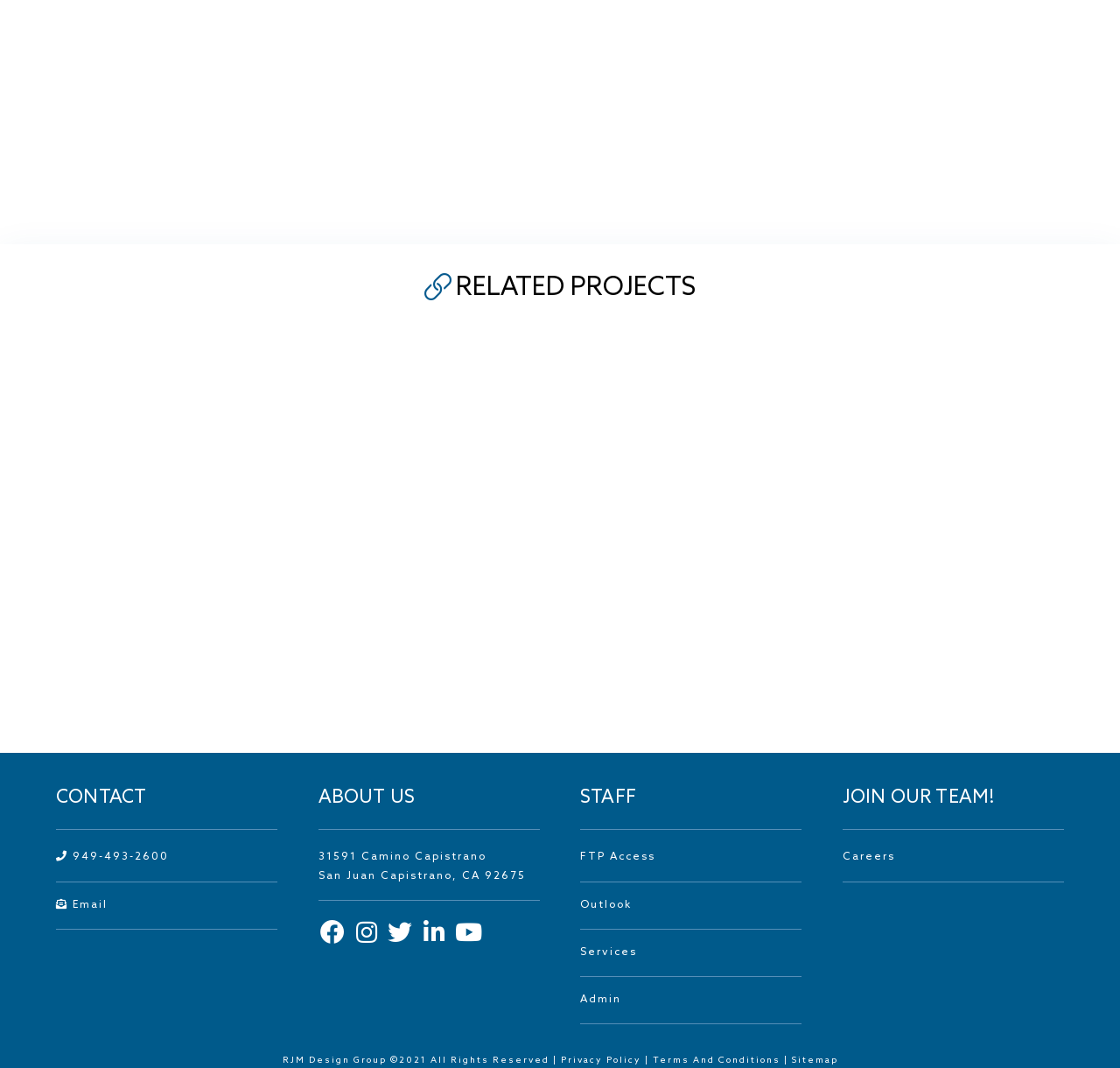What is the name of the first project?
Refer to the screenshot and answer in one word or phrase.

Folsom City Zoo Sanctuary Black Bear Exhibit